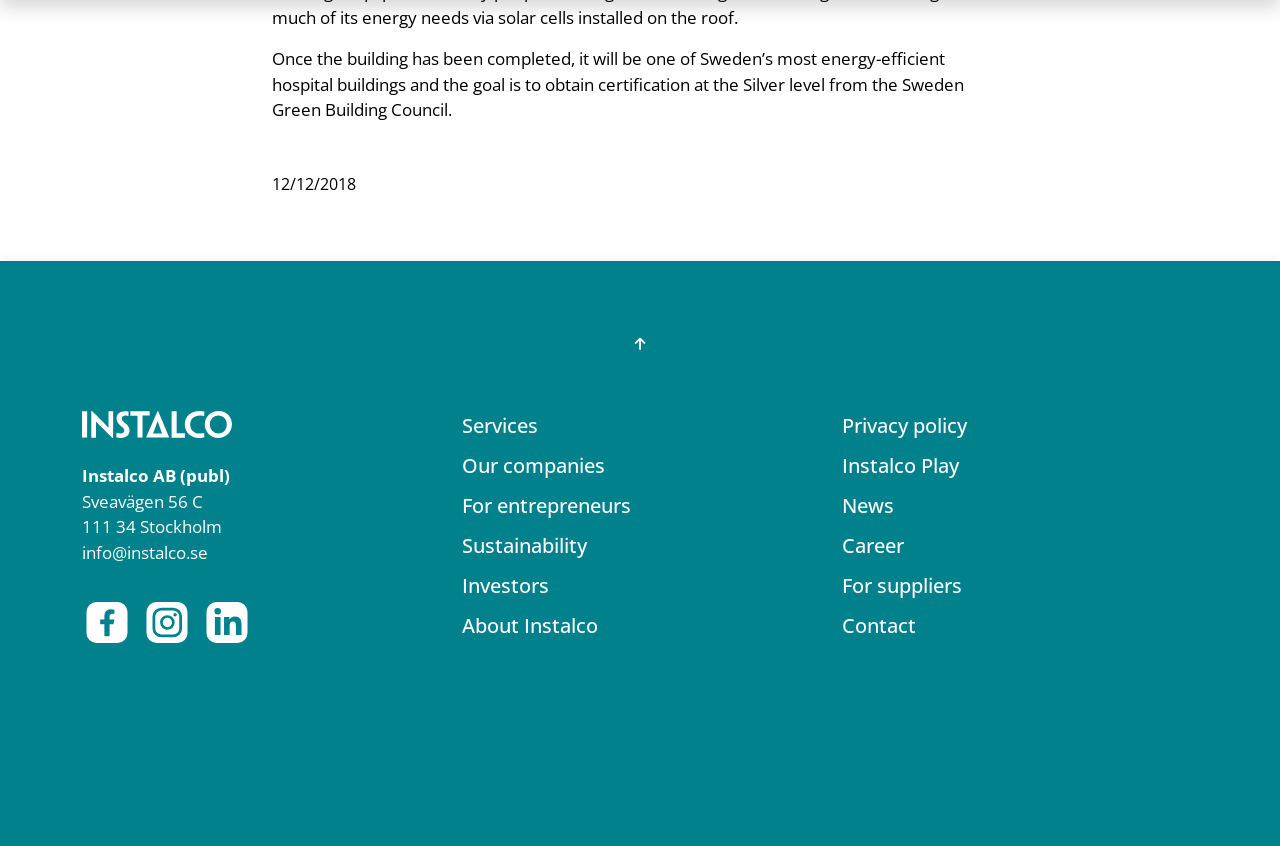Answer the following inquiry with a single word or phrase:
What is the email address of the company?

info@instalco.se